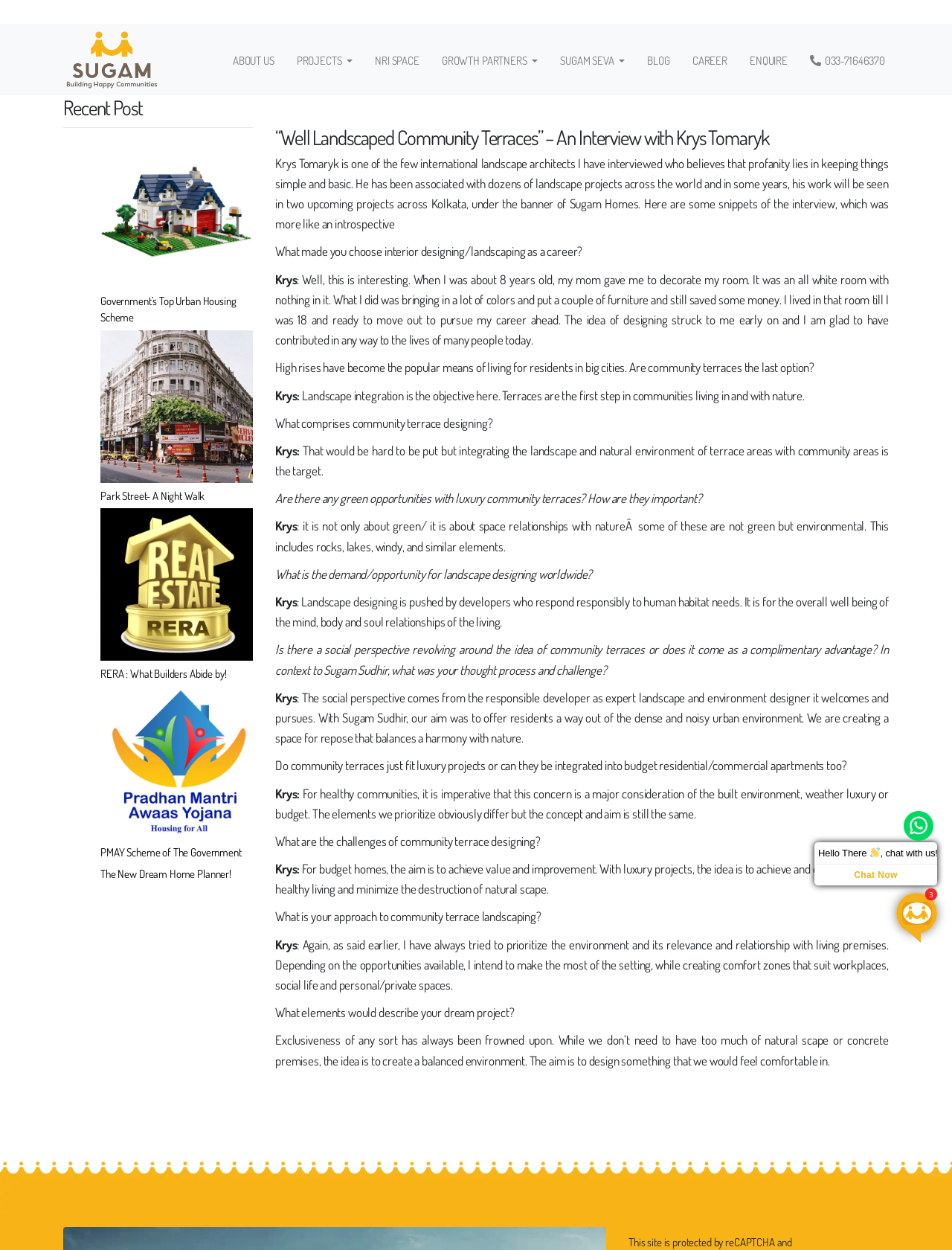Refer to the screenshot and give an in-depth answer to this question: What is the name of the company?

The name of the company can be found in the Sugam Logo at the top left corner of the webpage, which is a link element with the text 'Sugam Logo'.